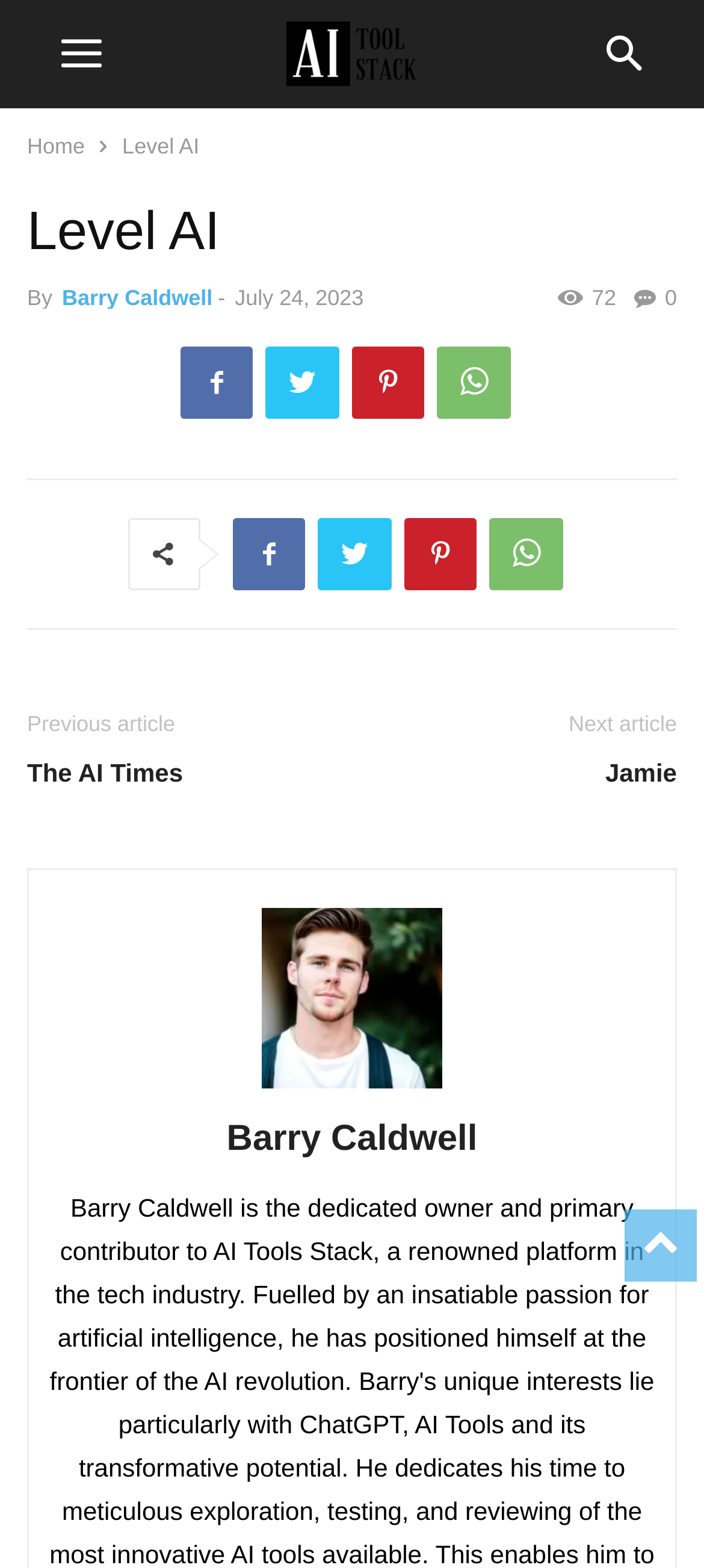Can you find the bounding box coordinates for the element that needs to be clicked to execute this instruction: "Click the Home link"? The coordinates should be given as four float numbers between 0 and 1, i.e., [left, top, right, bottom].

[0.038, 0.085, 0.121, 0.101]